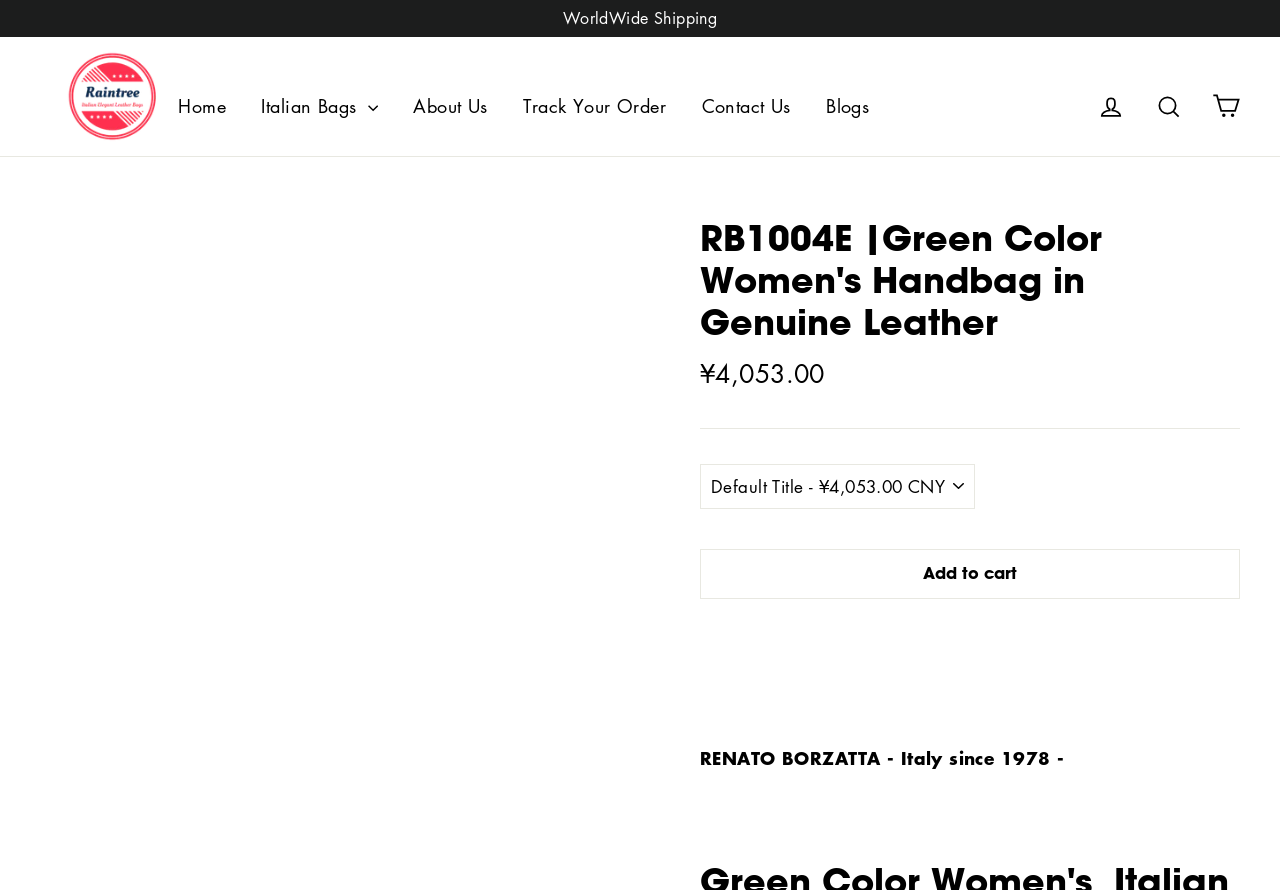Can you identify the bounding box coordinates of the clickable region needed to carry out this instruction: 'Search for a product'? The coordinates should be four float numbers within the range of 0 to 1, stated as [left, top, right, bottom].

[0.893, 0.094, 0.933, 0.145]